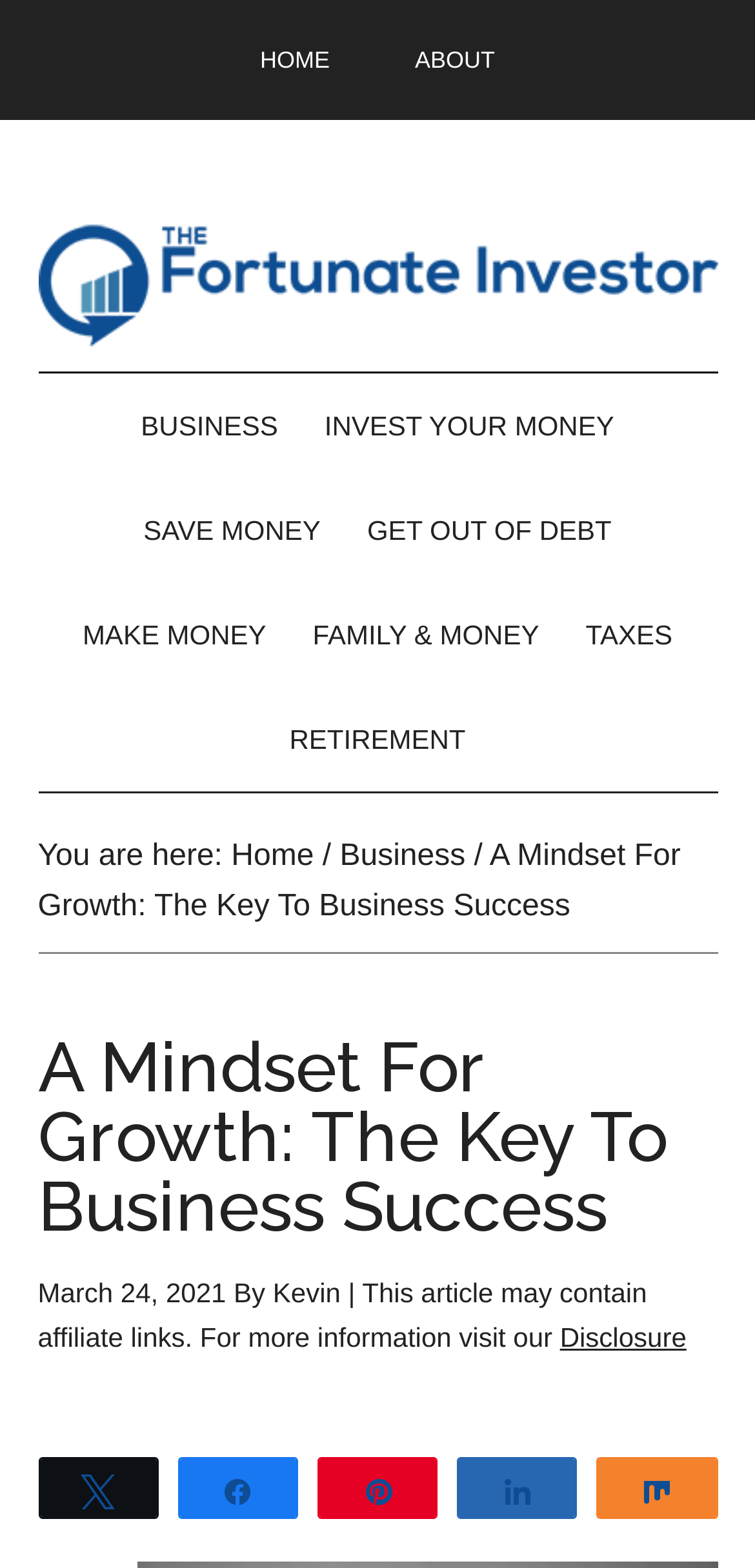Identify the bounding box coordinates for the UI element described as follows: Make Money. Use the format (top-left x, top-left y, bottom-right x, bottom-right y) and ensure all values are floating point numbers between 0 and 1.

[0.084, 0.371, 0.378, 0.438]